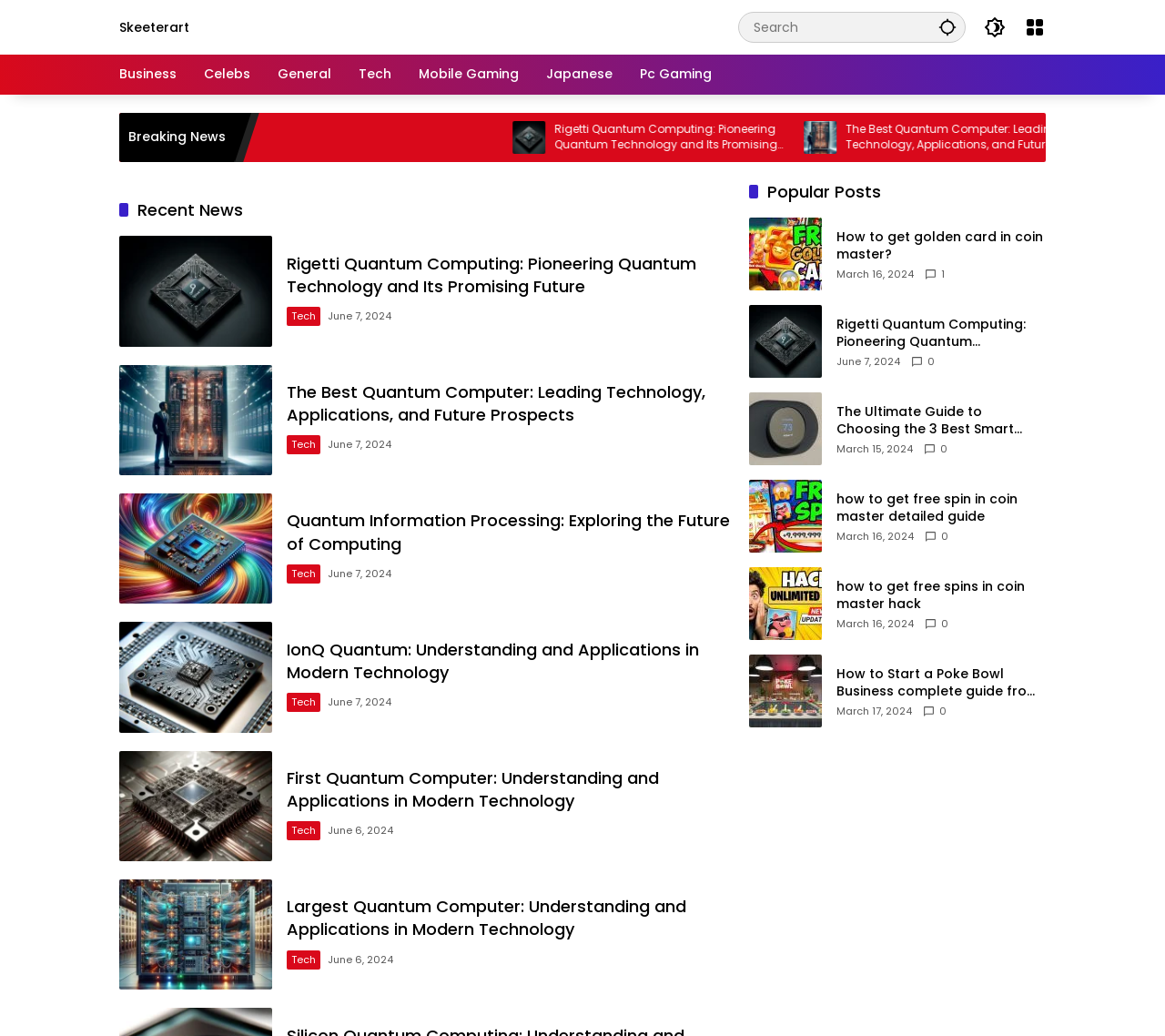Provide a short, one-word or phrase answer to the question below:
What is the date of the article 'Largest Quantum Computer'?

June 6, 2024